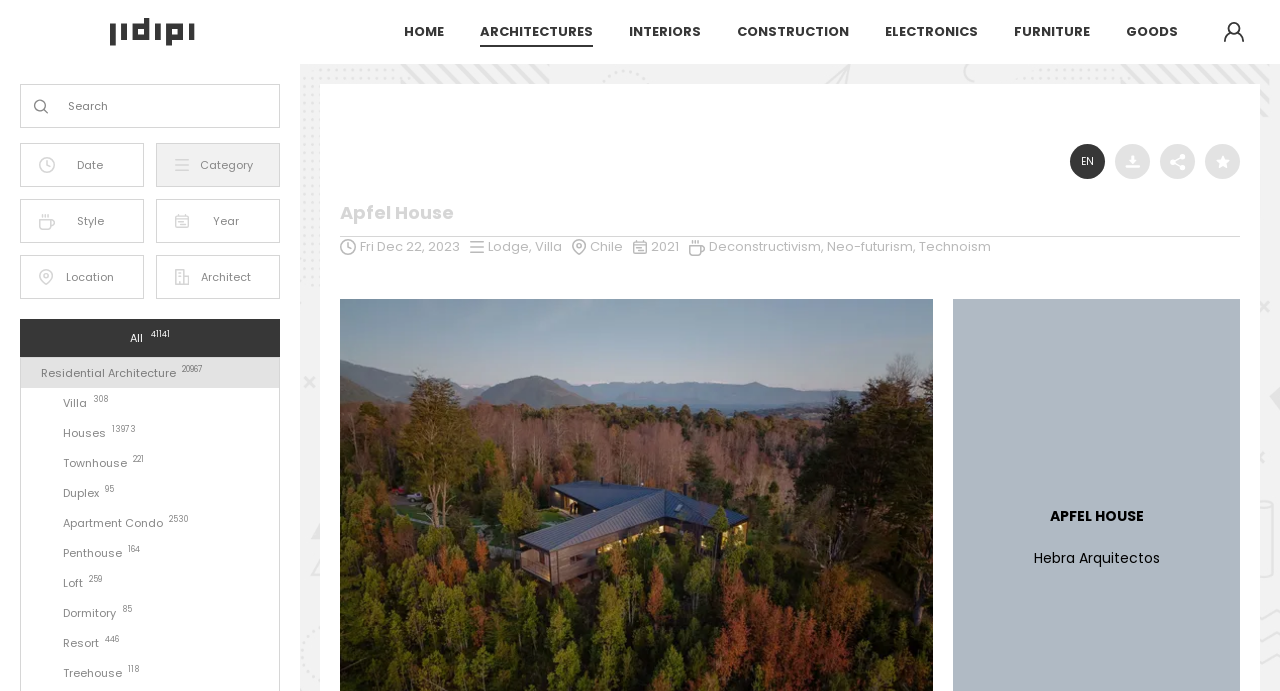Point out the bounding box coordinates of the section to click in order to follow this instruction: "Select the 'Style' tab".

[0.016, 0.288, 0.112, 0.352]